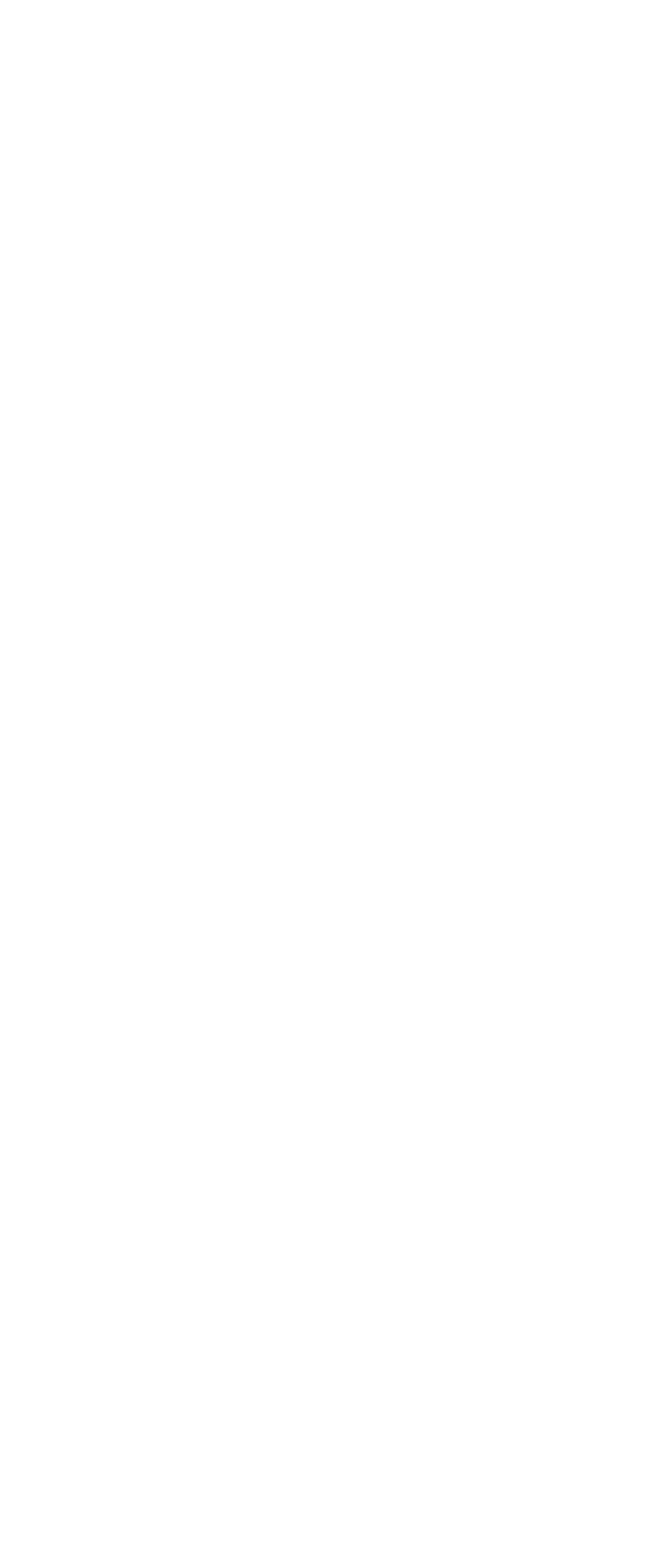Can you find the bounding box coordinates for the UI element given this description: "Code of Conduct for Suppliers"? Provide the coordinates as four float numbers between 0 and 1: [left, top, right, bottom].

[0.038, 0.692, 0.523, 0.711]